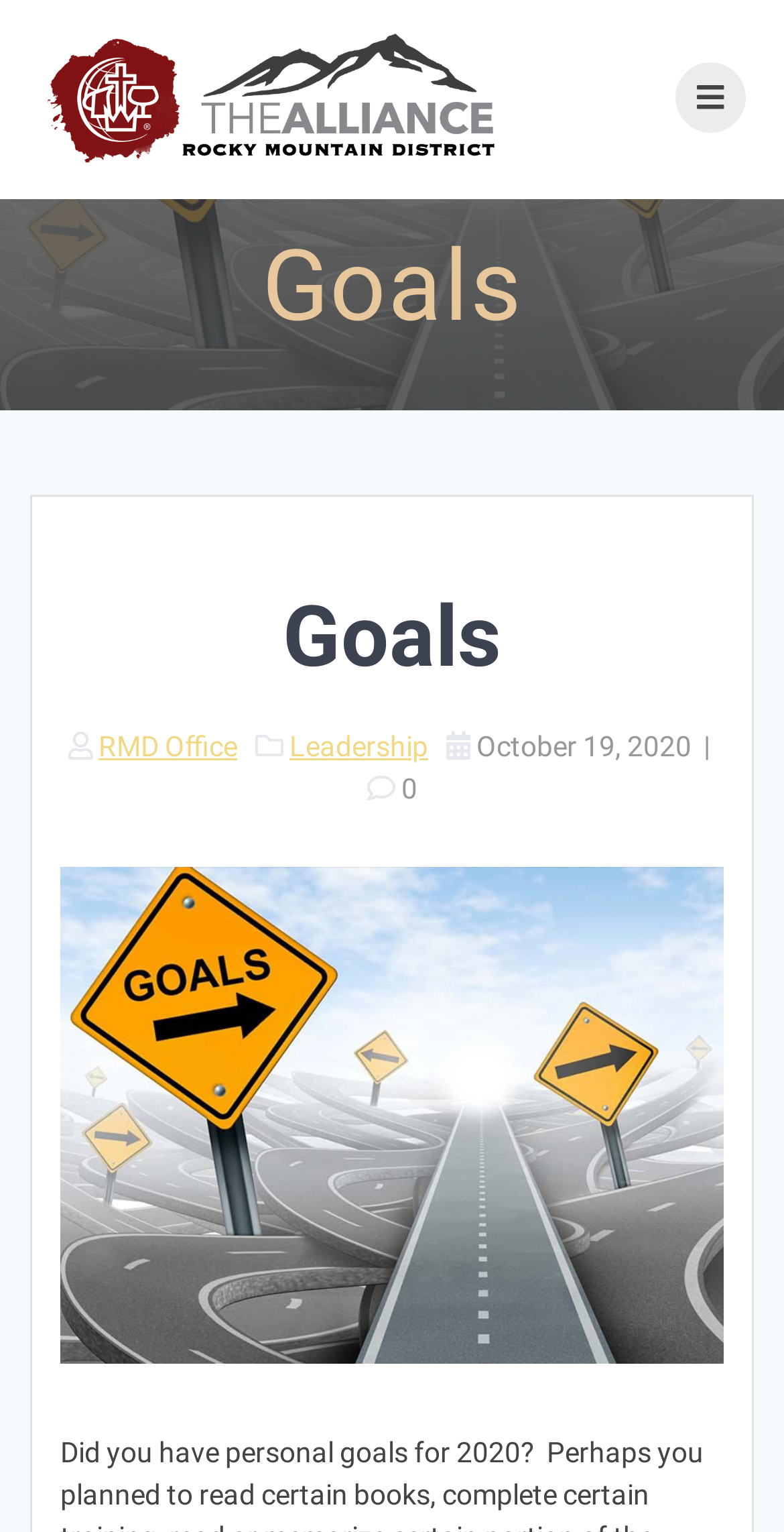What are the three main sections on the webpage?
Examine the image closely and answer the question with as much detail as possible.

The three main sections on the webpage can be inferred from the links and headings. The first section is 'Goals', which has a heading with a bounding box of [0.038, 0.15, 0.962, 0.224]. The second section is 'RMD Office', which has a link with a bounding box of [0.126, 0.476, 0.303, 0.497]. The third section is 'Leadership', which has a link with a bounding box of [0.369, 0.476, 0.546, 0.497].